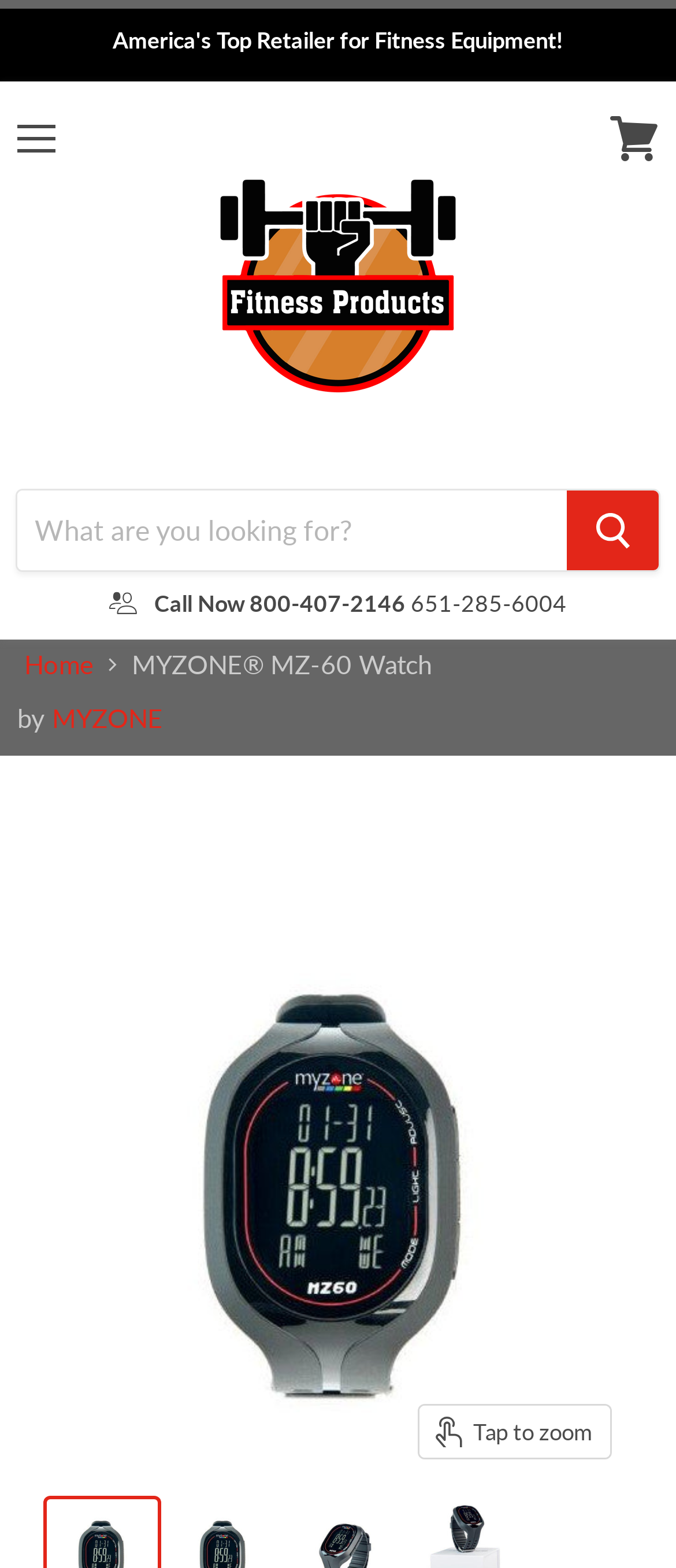What is the name of the product being displayed?
Based on the visual, give a brief answer using one word or a short phrase.

MYZONE MZ-60 Watch